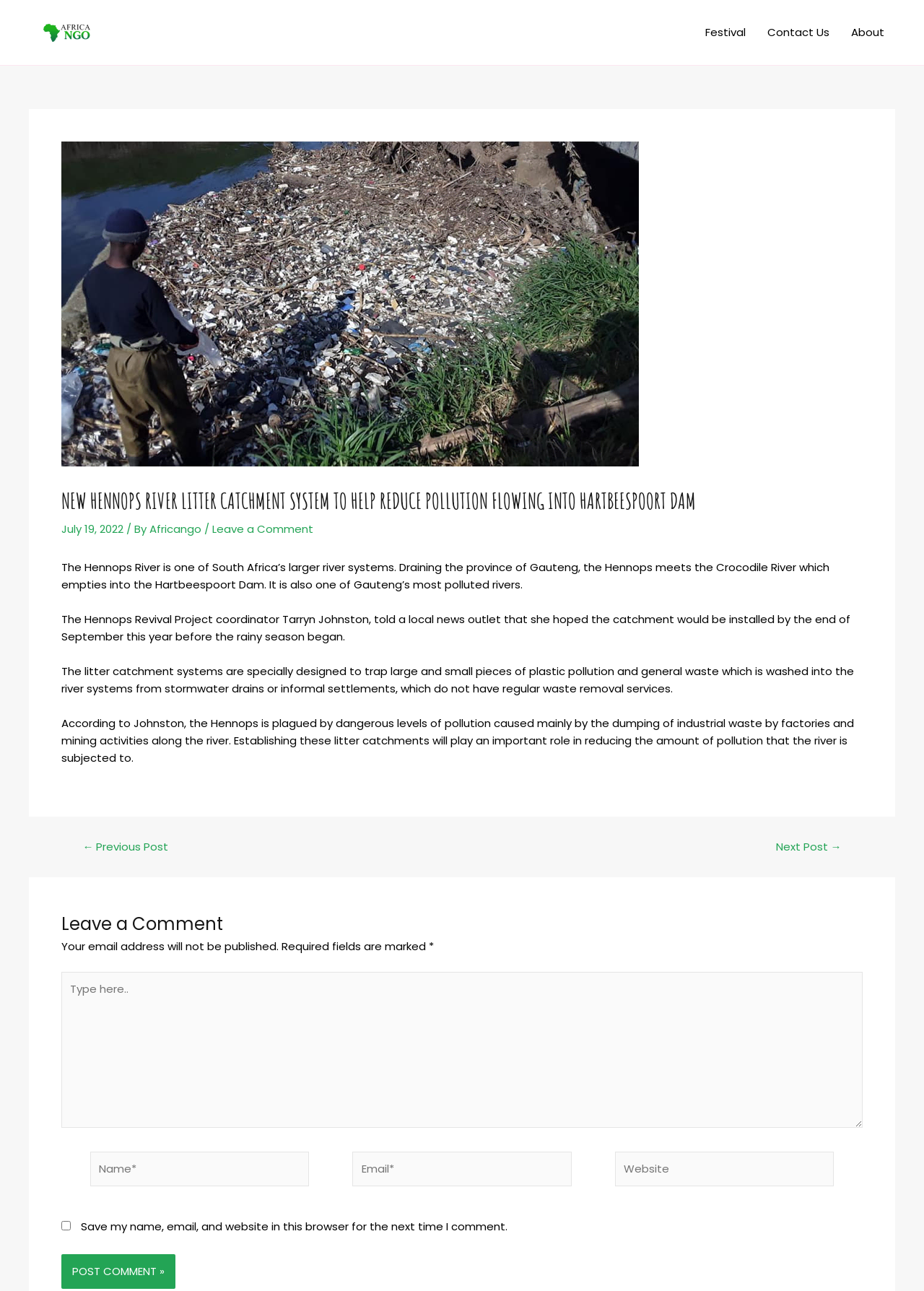Pinpoint the bounding box coordinates of the area that should be clicked to complete the following instruction: "Click the 'Contact Us' link". The coordinates must be given as four float numbers between 0 and 1, i.e., [left, top, right, bottom].

[0.819, 0.008, 0.909, 0.042]